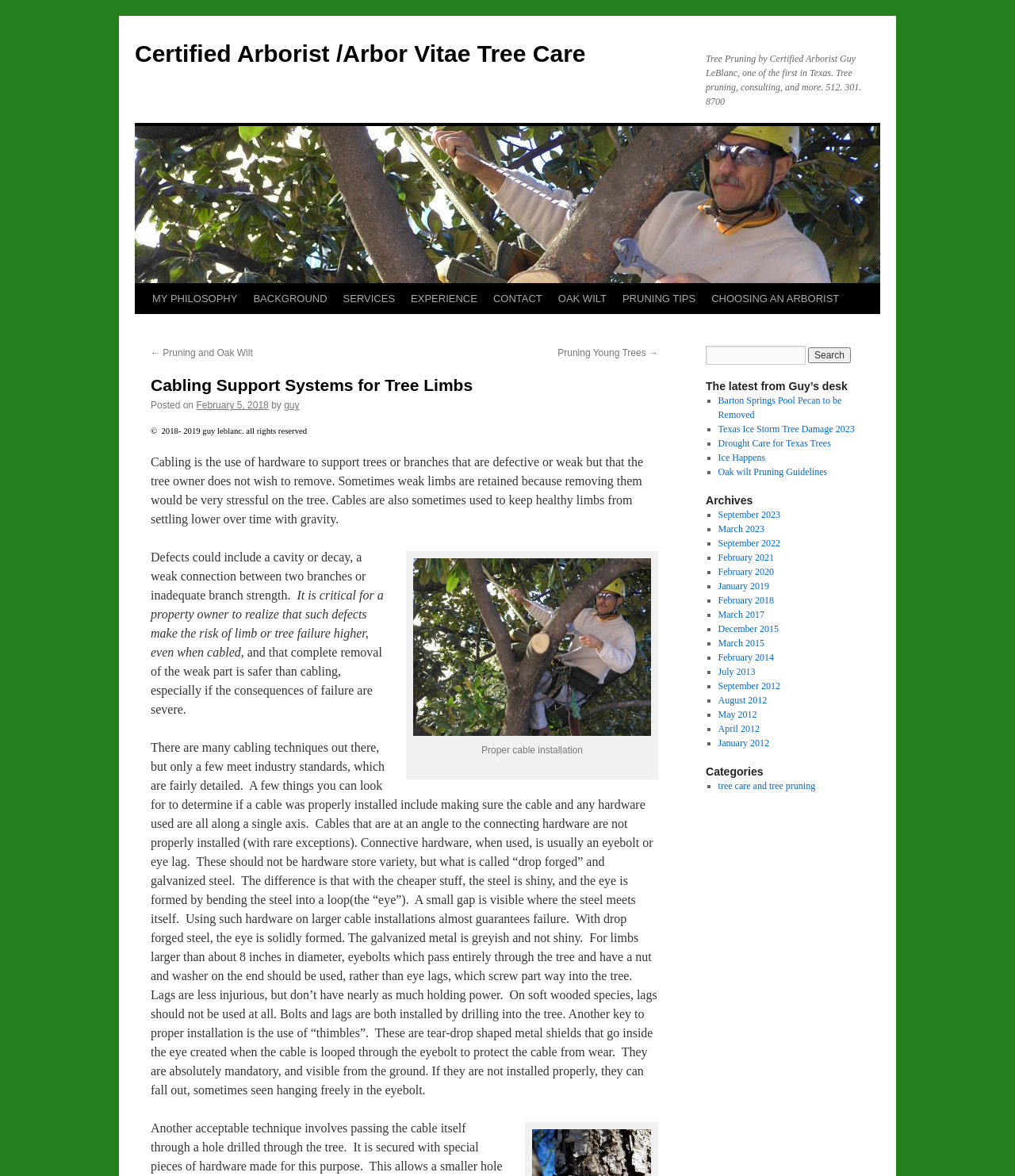Find the bounding box coordinates of the clickable area that will achieve the following instruction: "read the post about 'Words to make your essay sound smart'".

None